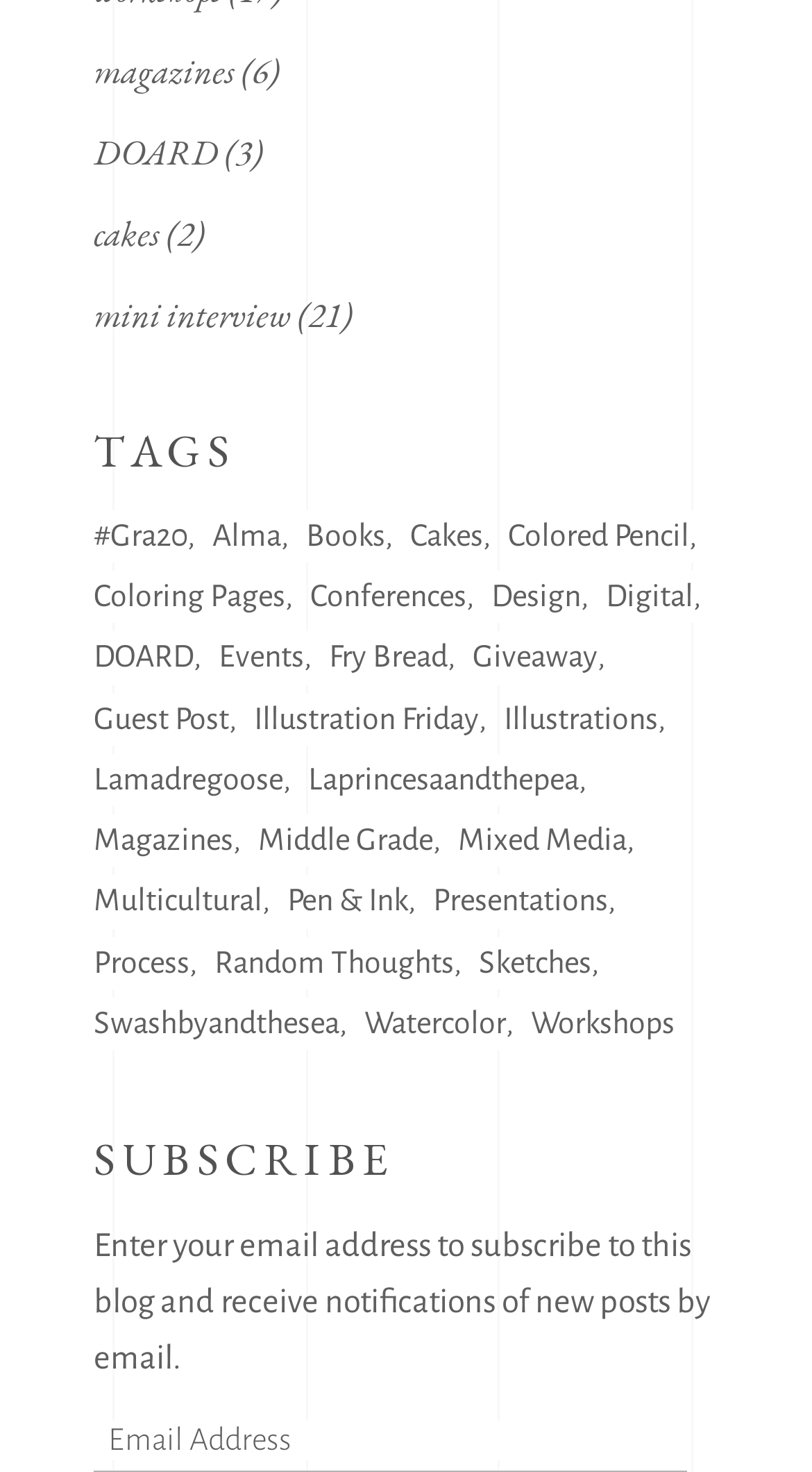What is the category with the most items?
Look at the screenshot and provide an in-depth answer.

I counted the number of items in each category and found that 'Random Thoughts' has the most items, which is 60.